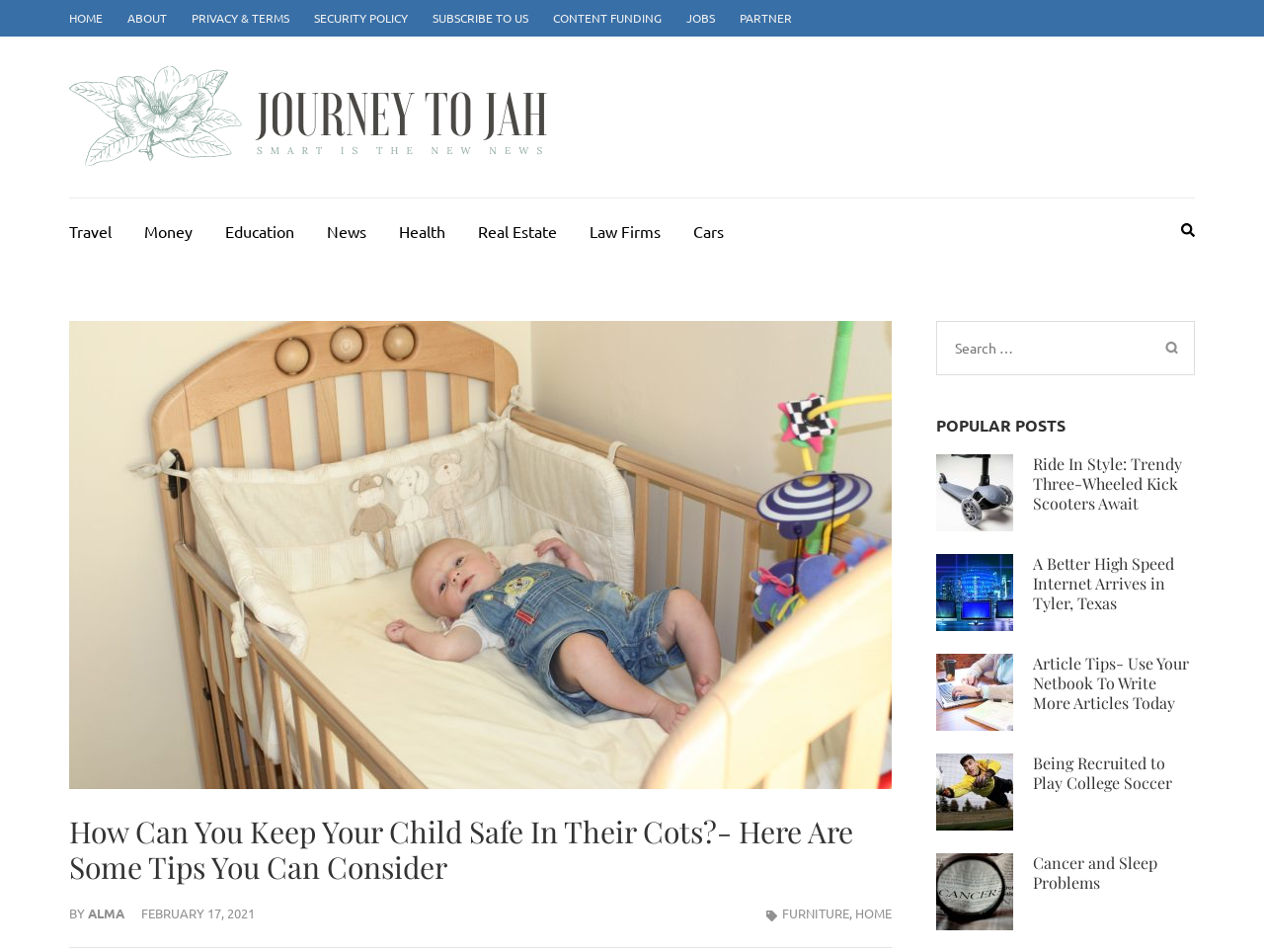Find the bounding box coordinates of the element's region that should be clicked in order to follow the given instruction: "like this post". The coordinates should consist of four float numbers between 0 and 1, i.e., [left, top, right, bottom].

None